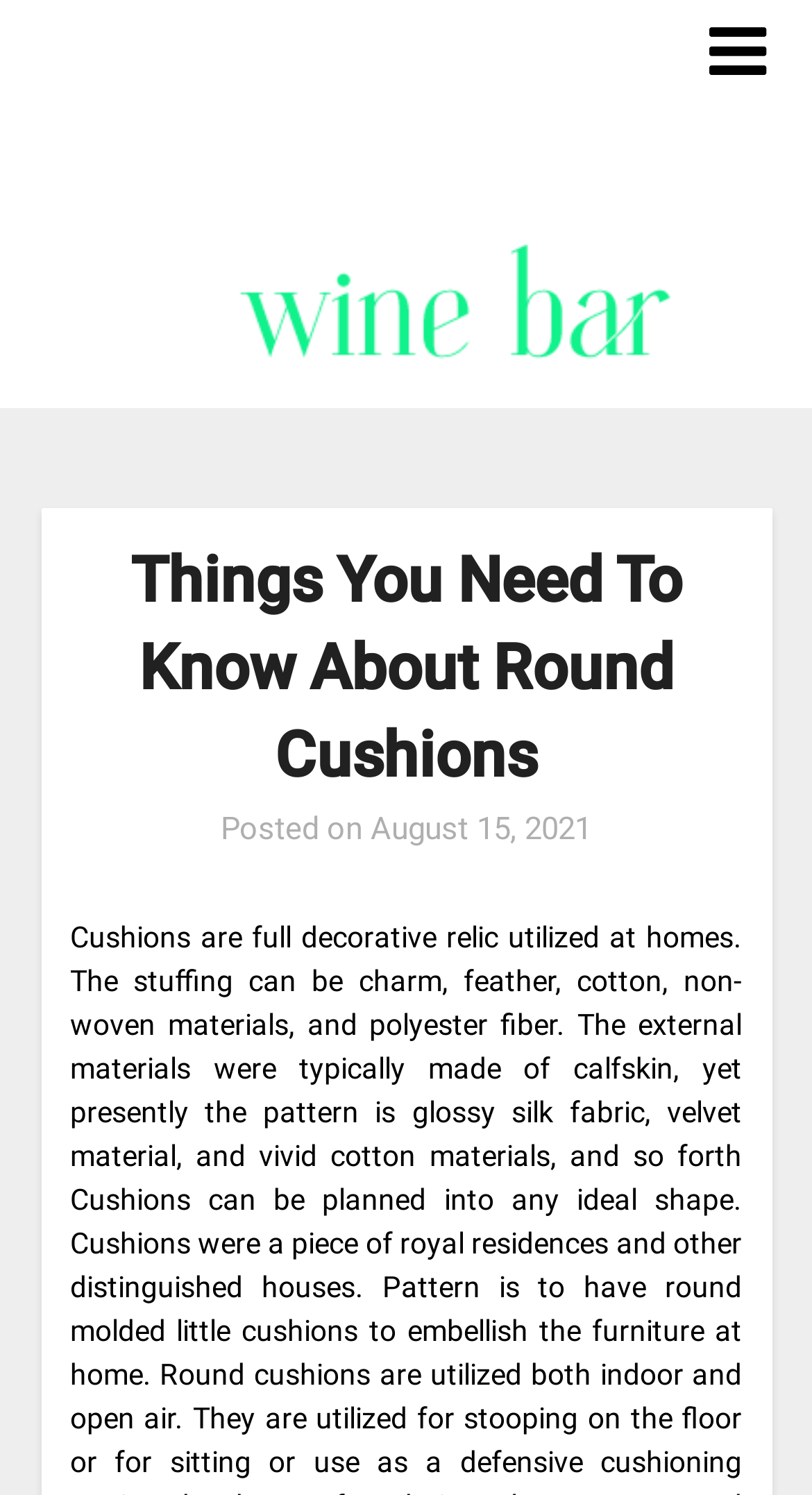What is the shape of the icon?
Identify the answer in the screenshot and reply with a single word or phrase.

Square